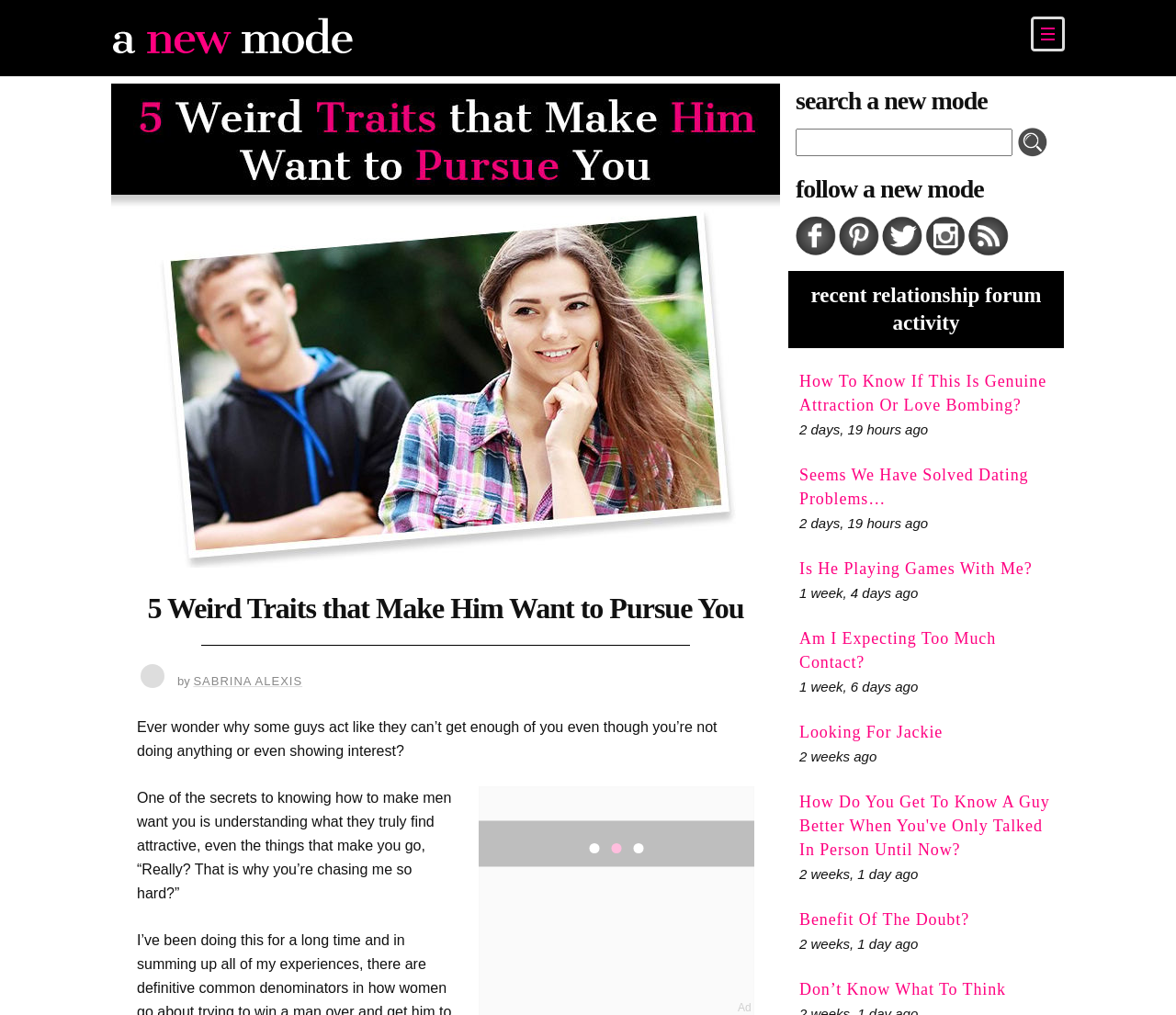Using the provided description: "Sabrina Alexis", find the bounding box coordinates of the corresponding UI element. The output should be four float numbers between 0 and 1, in the format [left, top, right, bottom].

[0.164, 0.664, 0.257, 0.678]